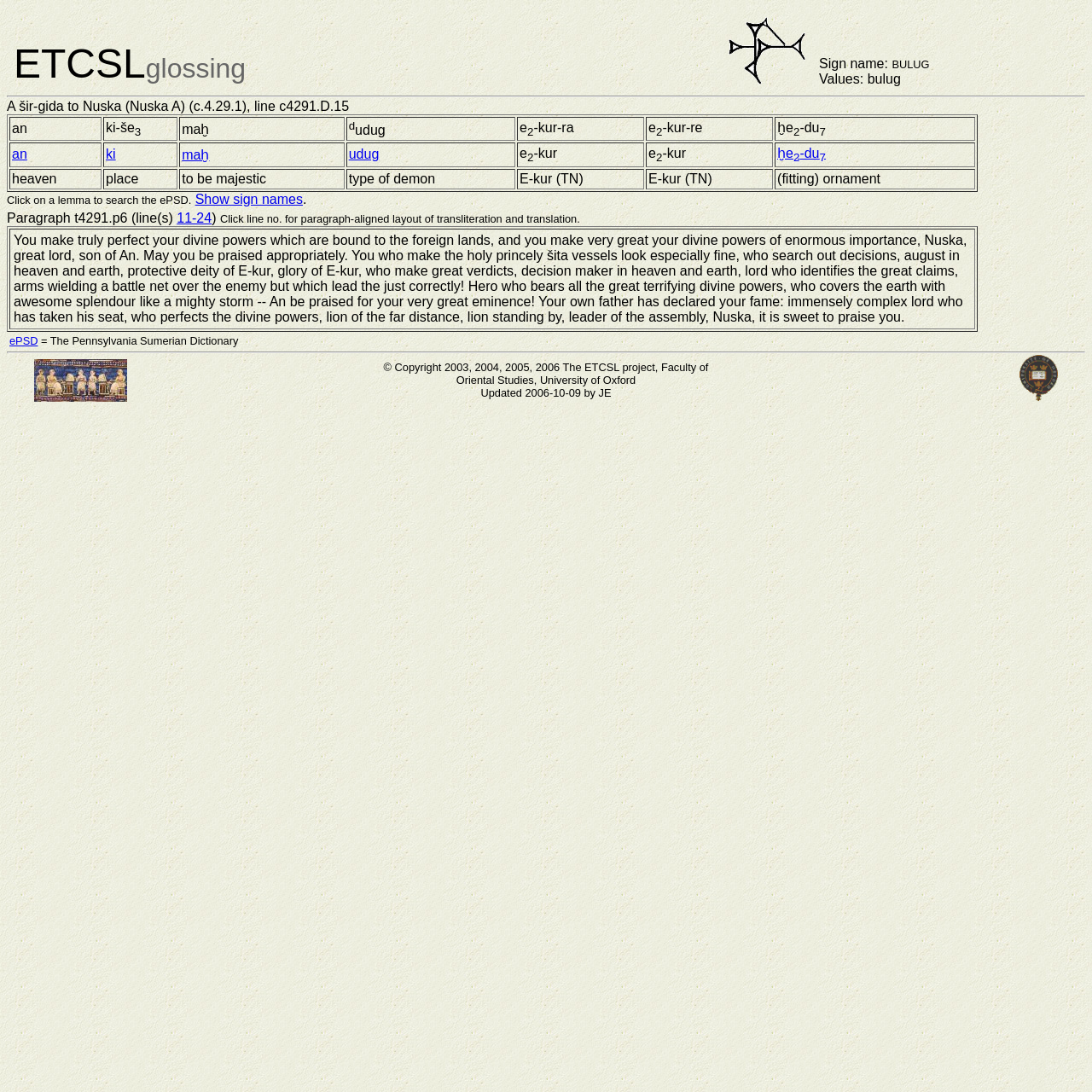Provide the bounding box coordinates, formatted as (top-left x, top-left y, bottom-right x, bottom-right y), with all values being floating point numbers between 0 and 1. Identify the bounding box of the UI element that matches the description: title="University of Oxford"

[0.933, 0.357, 0.969, 0.37]